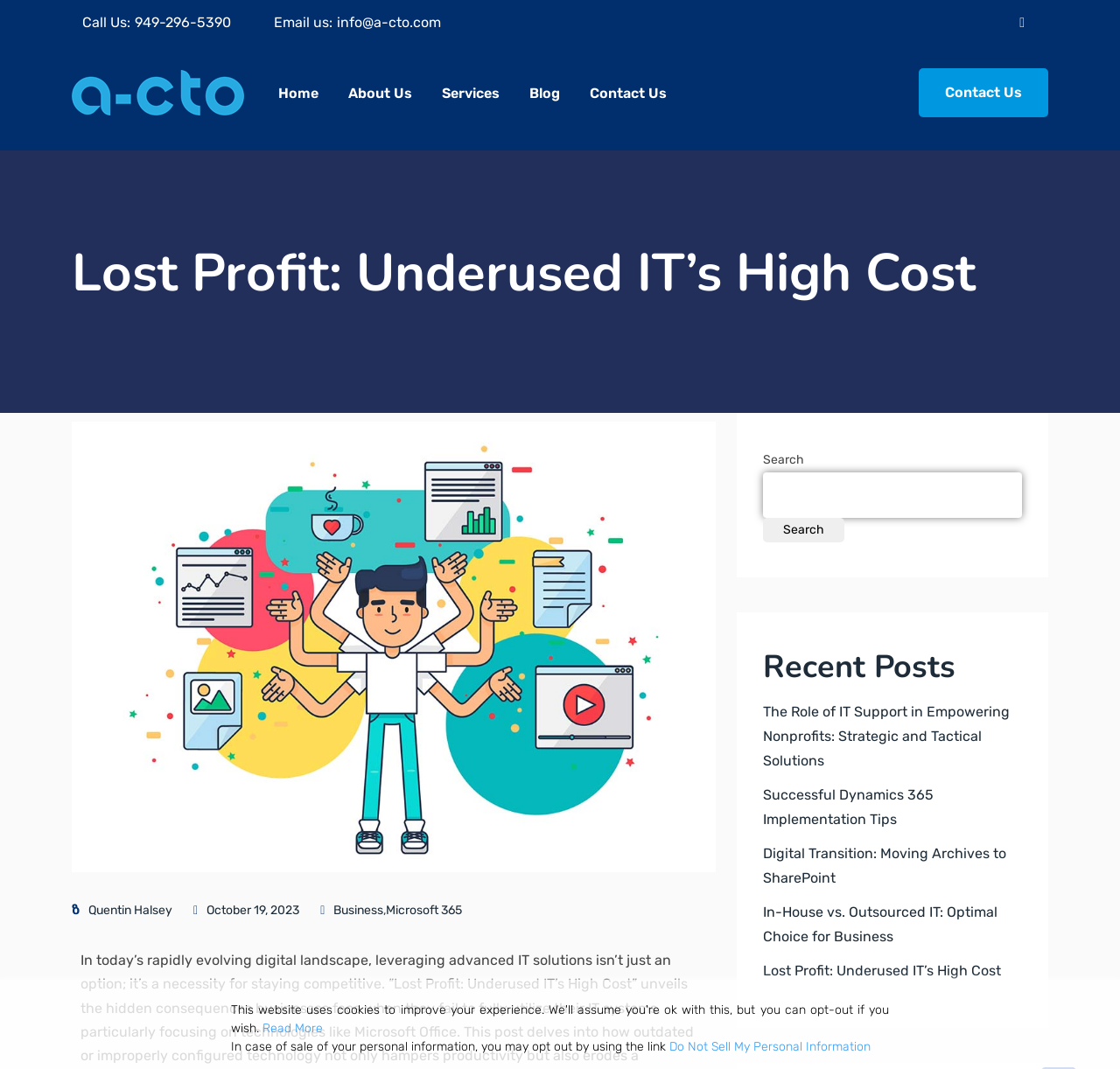Using the details from the image, please elaborate on the following question: What is the phone number to call?

I found the phone number by looking at the top section of the webpage, where it says 'Call Us:' followed by the phone number '949-296-5390'.